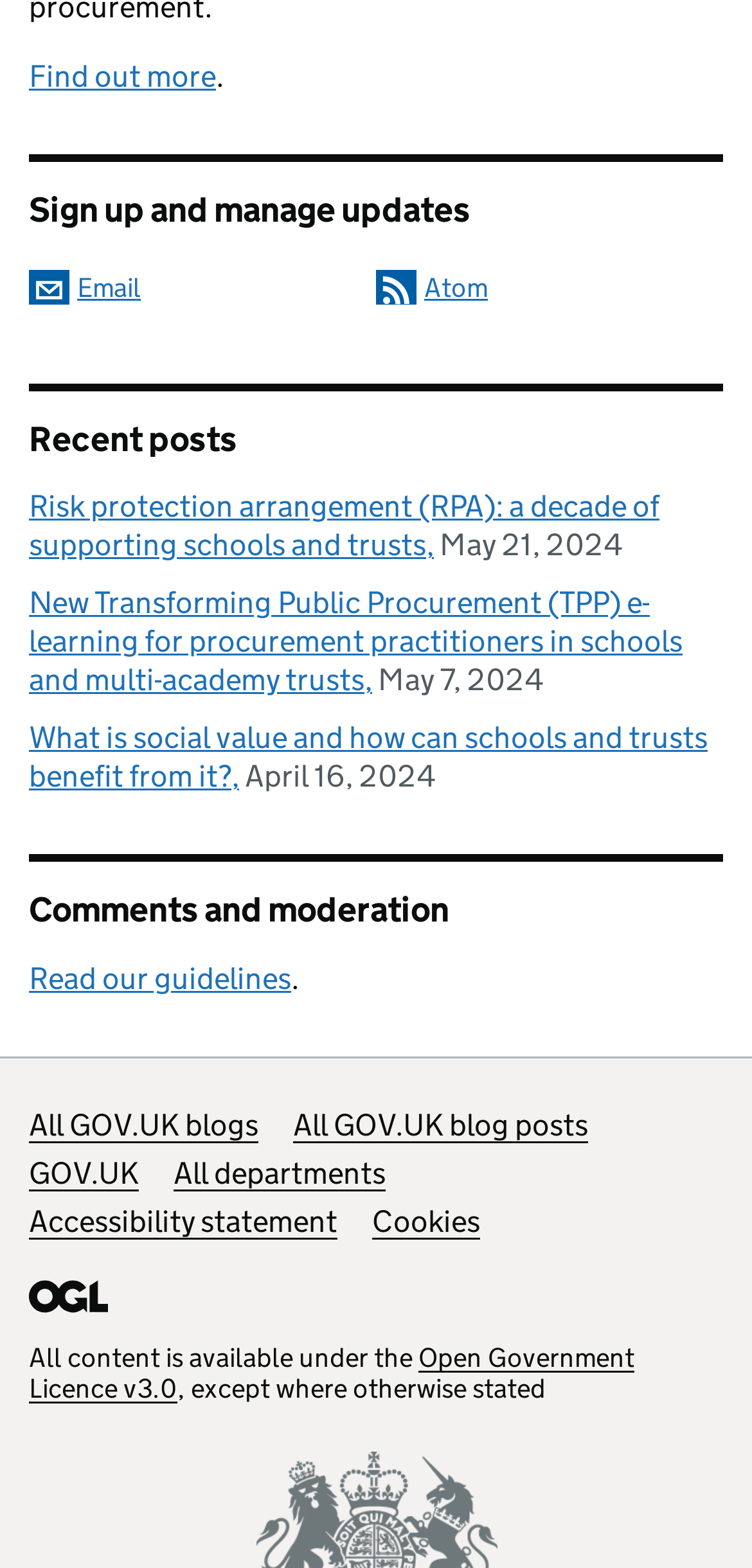Using the details from the image, please elaborate on the following question: What is the topic of the recent posts?

I determined the topic of the recent posts by looking at the links under the 'Recent posts' heading. The links have titles such as 'Risk protection arrangement (RPA): a decade of supporting schools and trusts', 'New Transforming Public Procurement (TPP) e-learning for procurement practitioners in schools and multi-academy trusts', and 'What is social value and how can schools and trusts benefit from it?'. These titles suggest that the recent posts are related to risk protection arrangement, procurement, and social value.